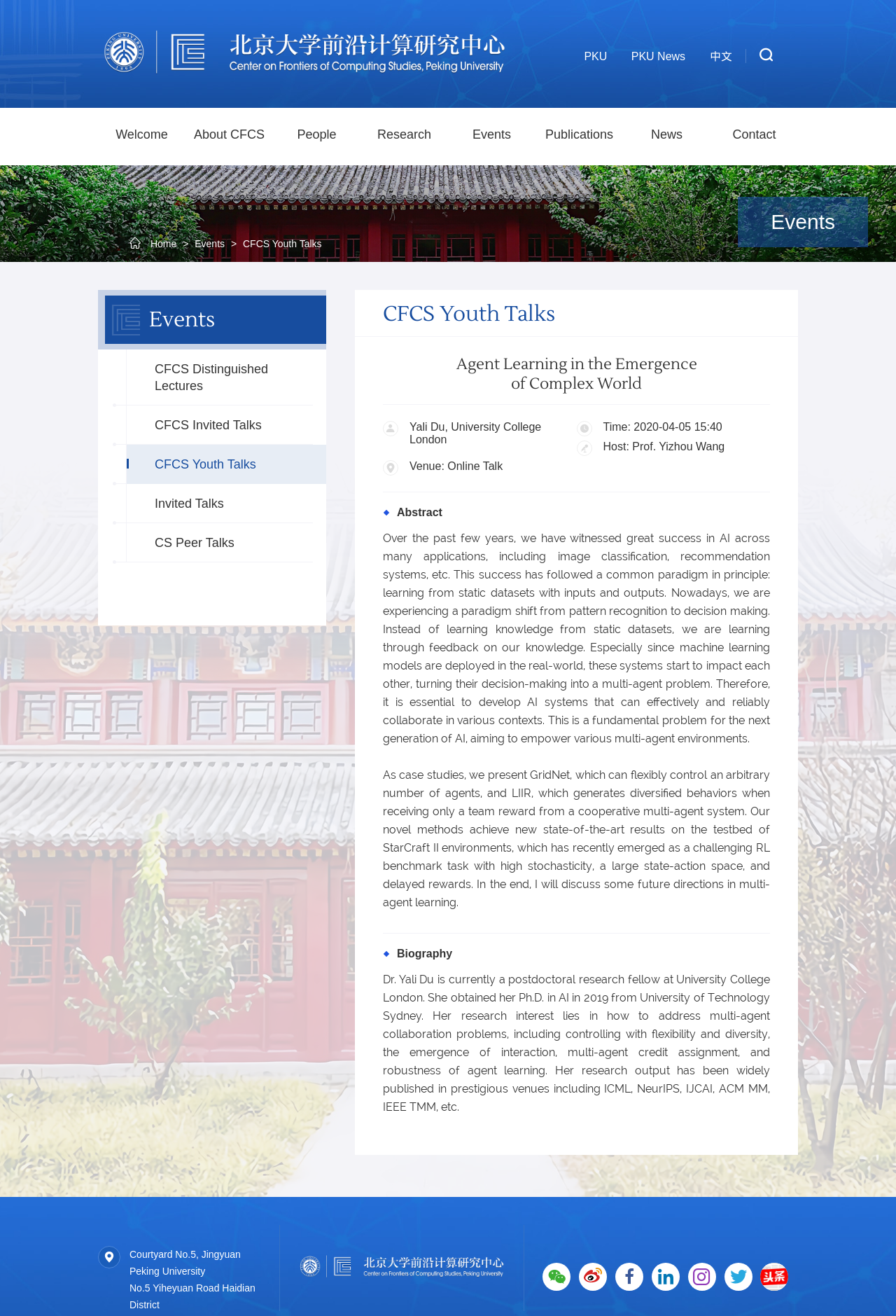Give a one-word or short phrase answer to this question: 
Where is the talk hosted?

Online Talk